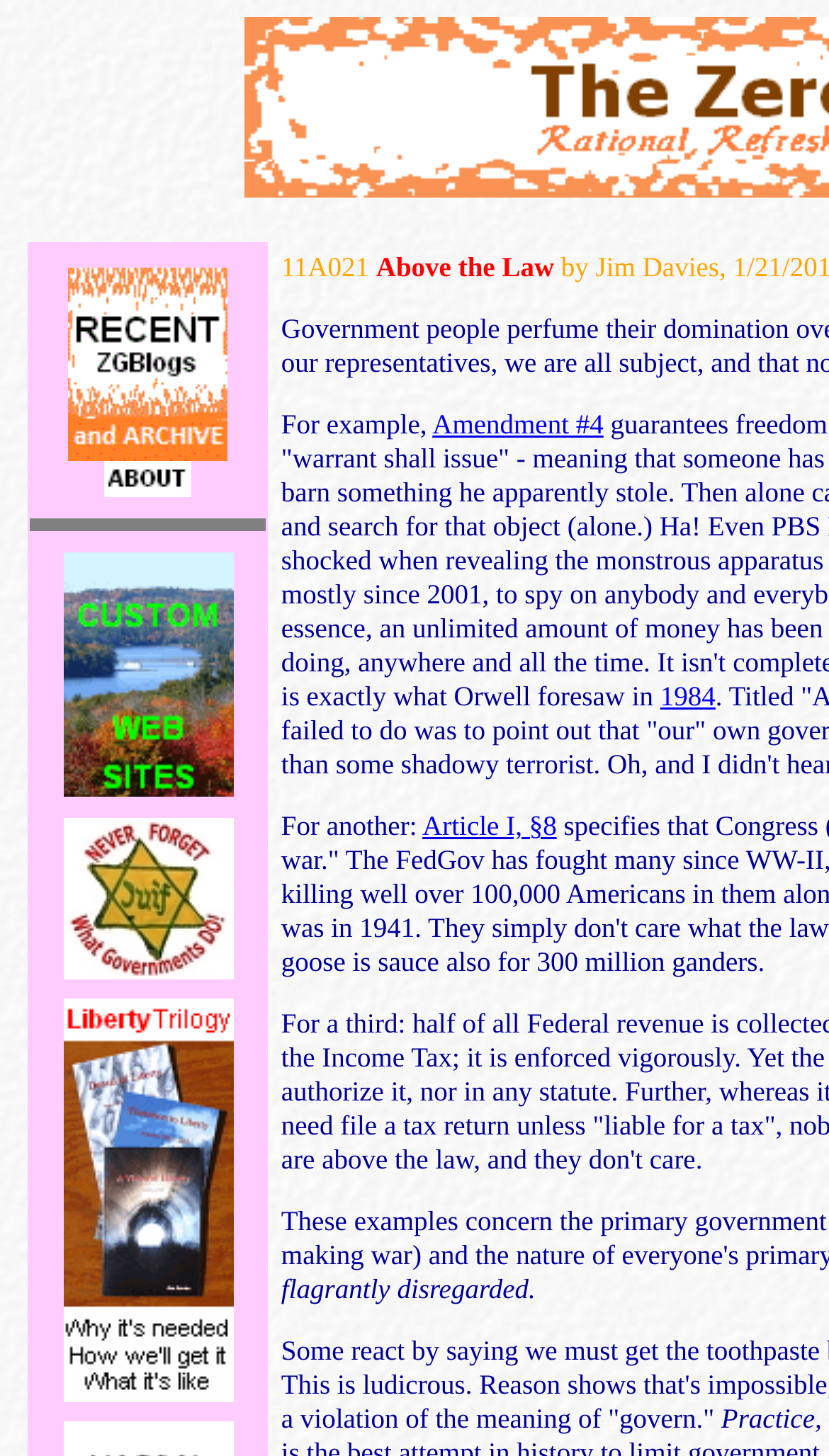Please reply to the following question with a single word or a short phrase:
How many images are on the webpage?

5